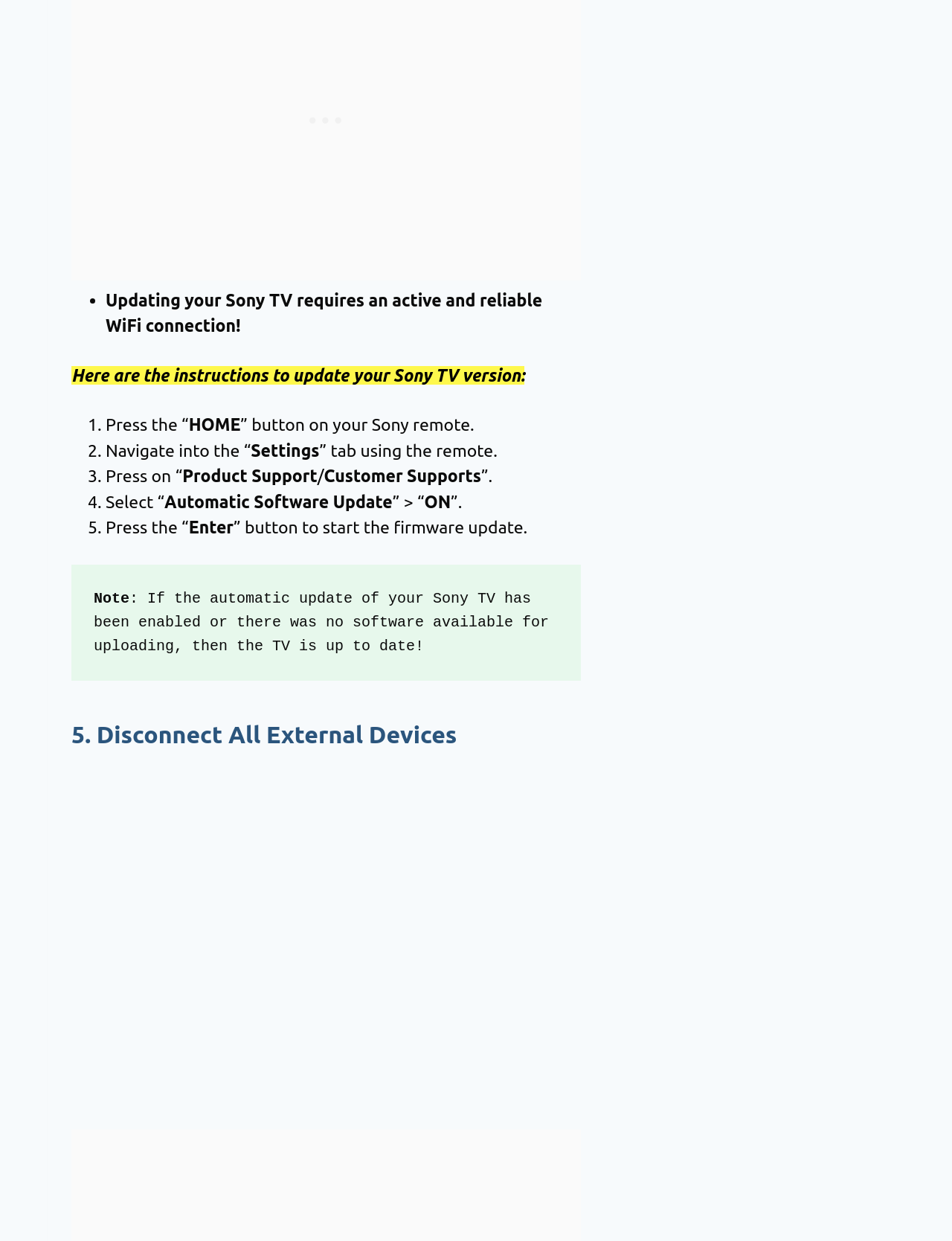Please answer the following question using a single word or phrase: What is the first step to update Sony TV?

Press HOME button